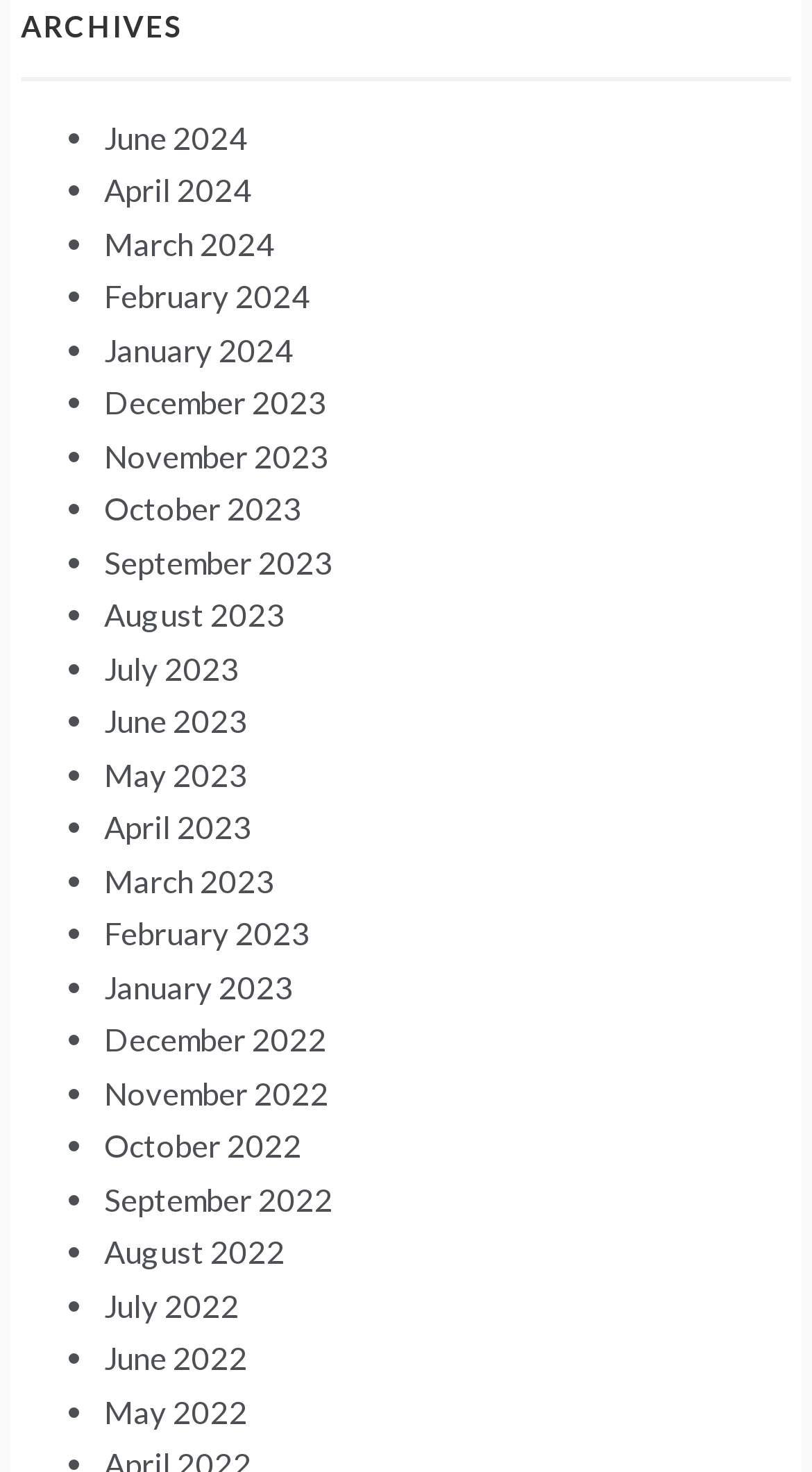Give a short answer using one word or phrase for the question:
What is the earliest month listed?

May 2022